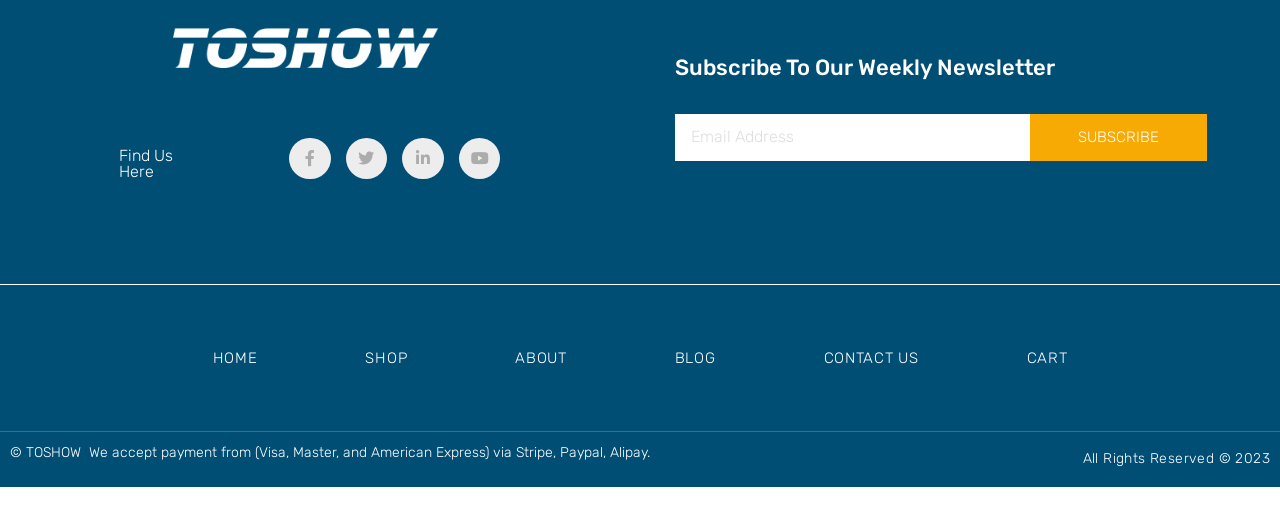Identify the bounding box of the HTML element described as: "Twitter".

[0.27, 0.261, 0.303, 0.34]